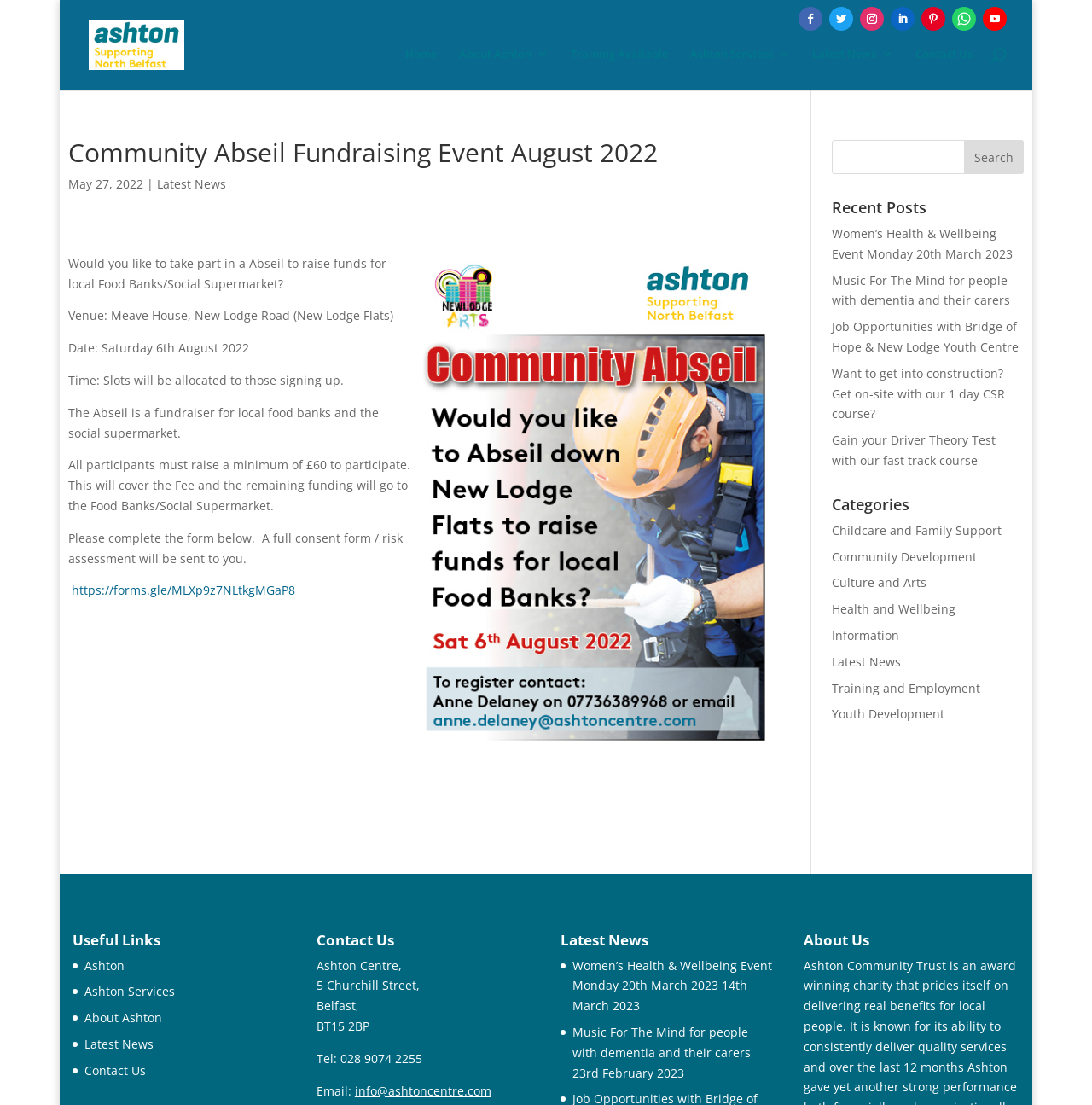Kindly determine the bounding box coordinates for the area that needs to be clicked to execute this instruction: "Contact us".

None